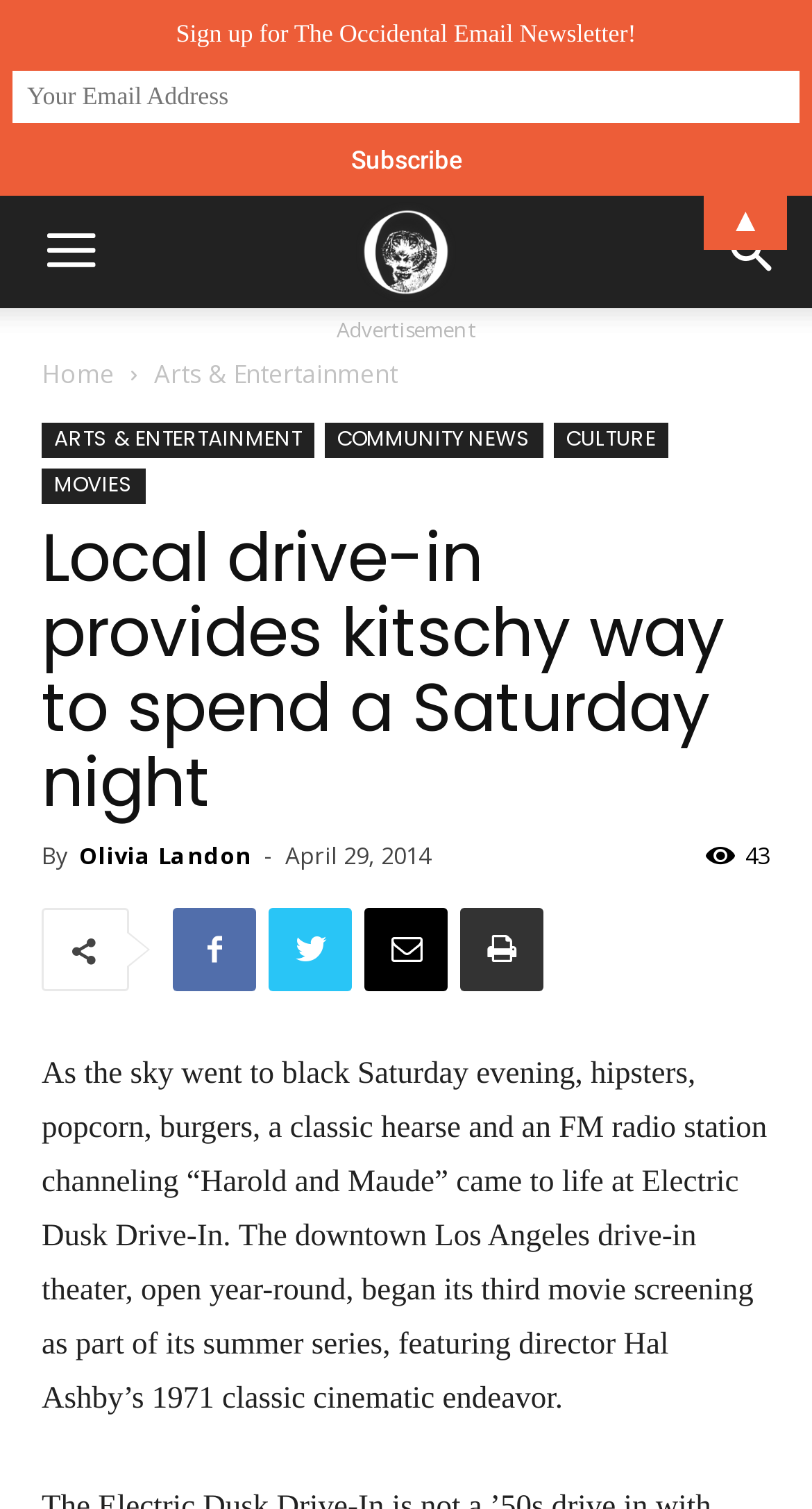Use one word or a short phrase to answer the question provided: 
What is the date of the article?

April 29, 2014